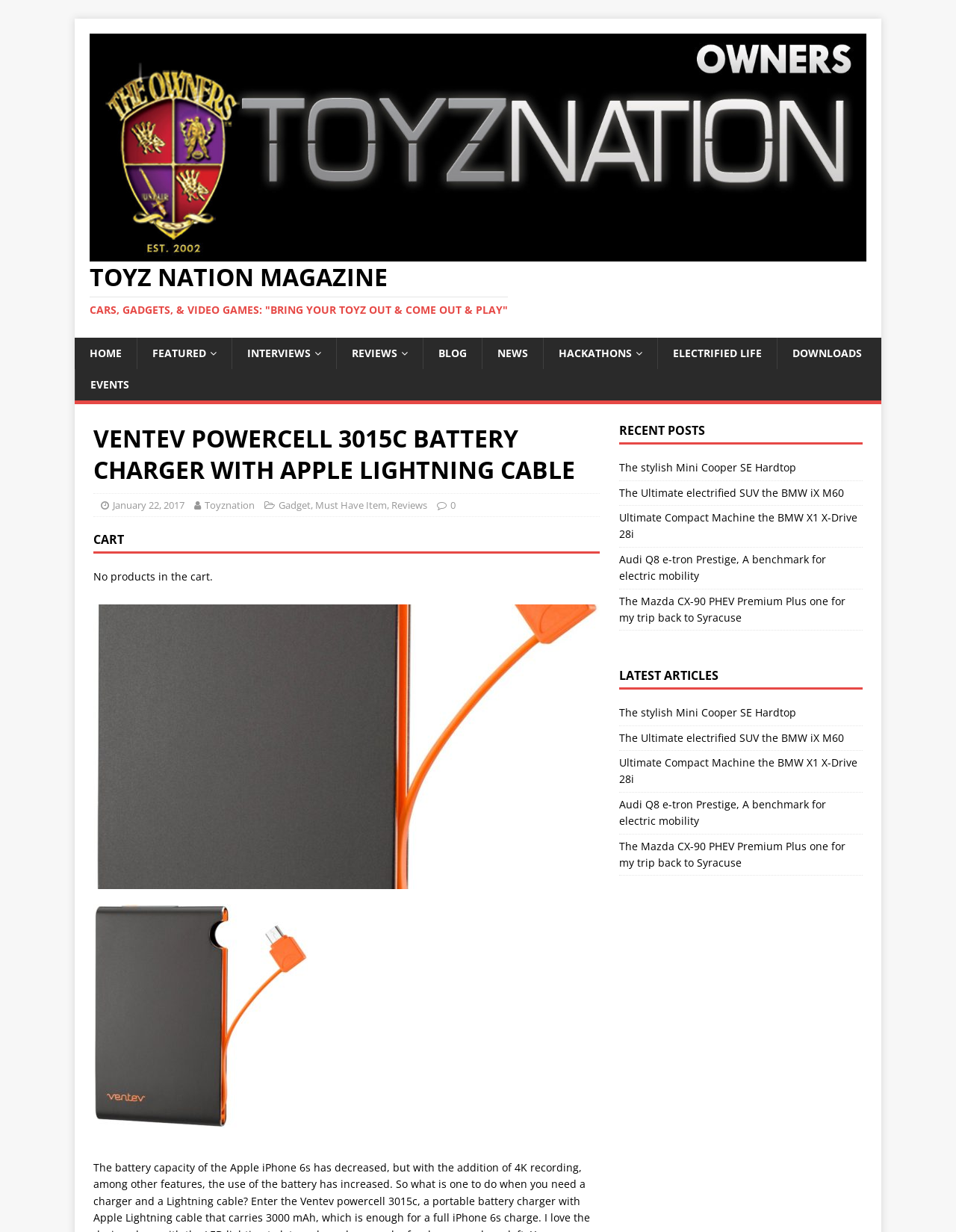Please mark the bounding box coordinates of the area that should be clicked to carry out the instruction: "View the 'RECENT POSTS' section".

[0.647, 0.344, 0.902, 0.361]